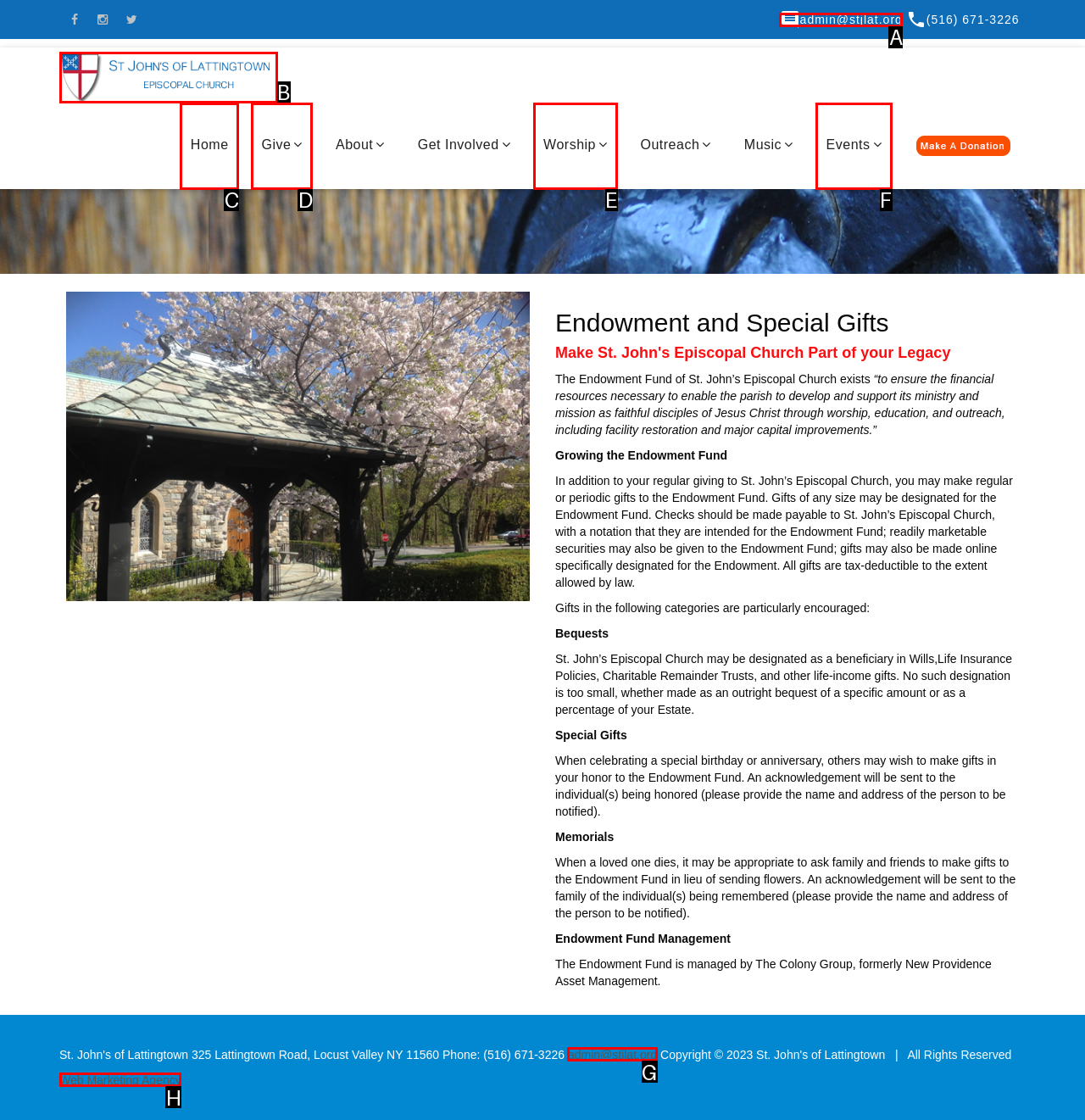Tell me which one HTML element best matches the description: Events
Answer with the option's letter from the given choices directly.

F